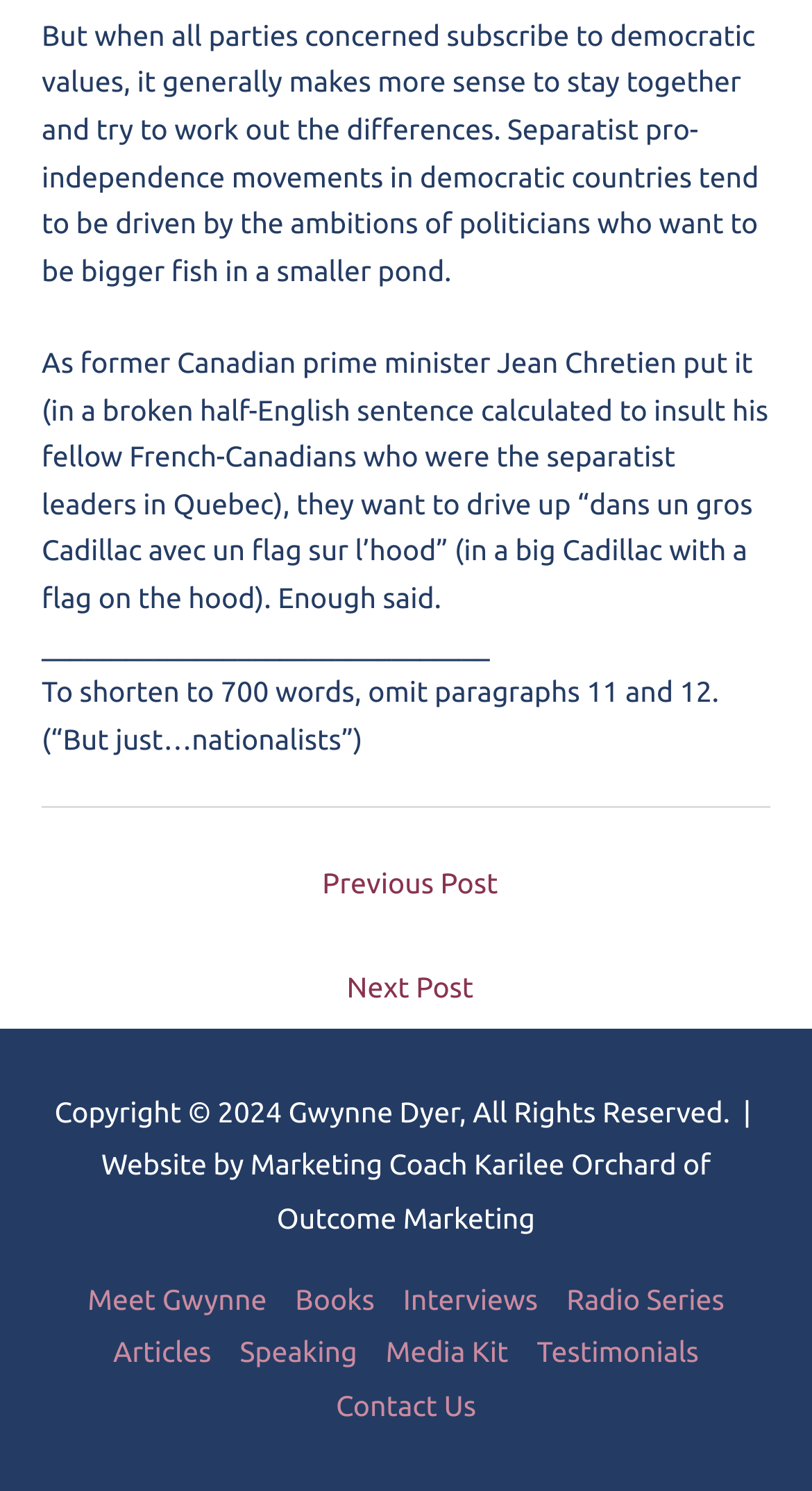Please identify the bounding box coordinates of the region to click in order to complete the given instruction: "meet Gwynne". The coordinates should be four float numbers between 0 and 1, i.e., [left, top, right, bottom].

[0.09, 0.86, 0.346, 0.883]